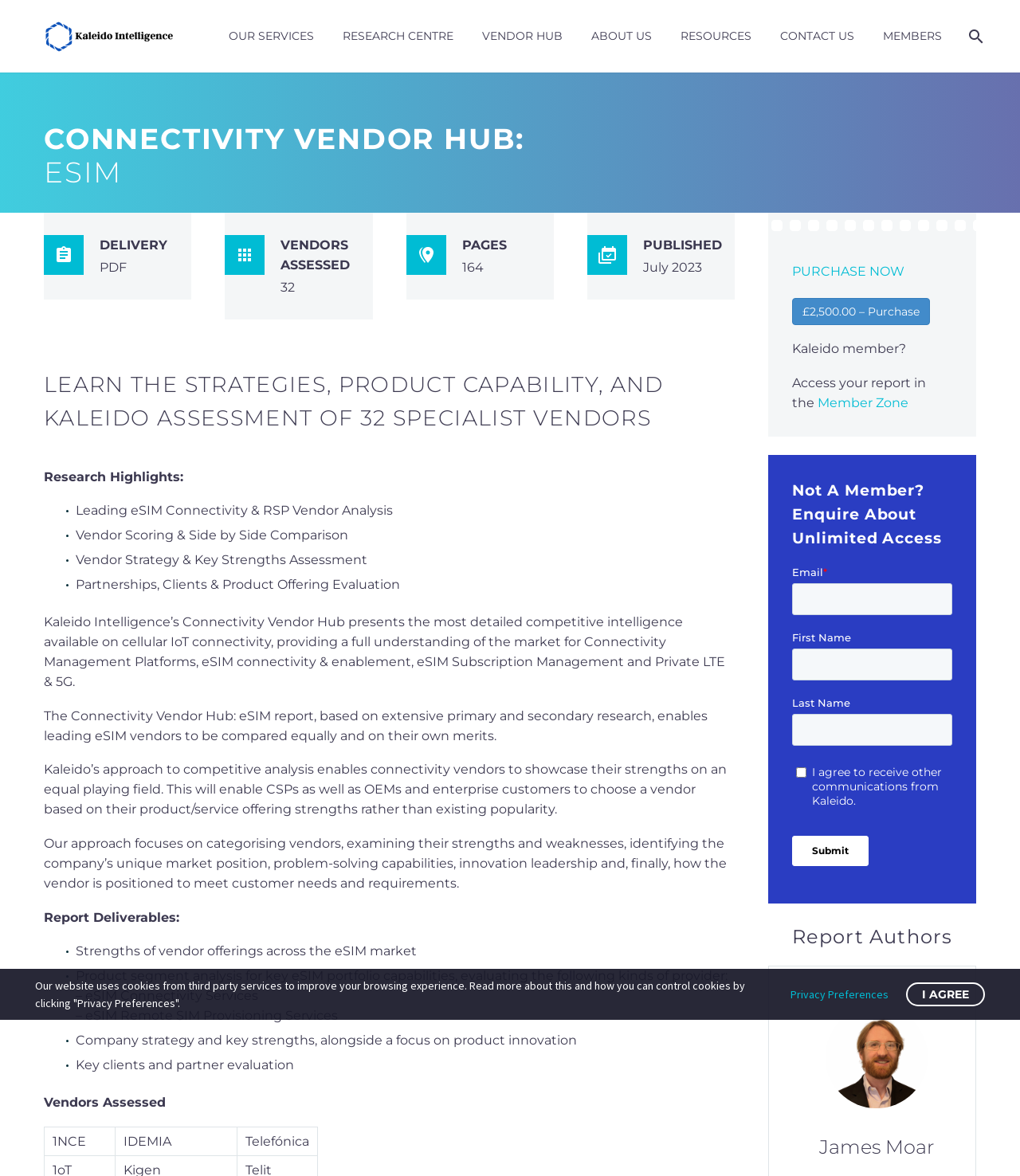What is the price of the report?
Refer to the screenshot and respond with a concise word or phrase.

£2,500.00